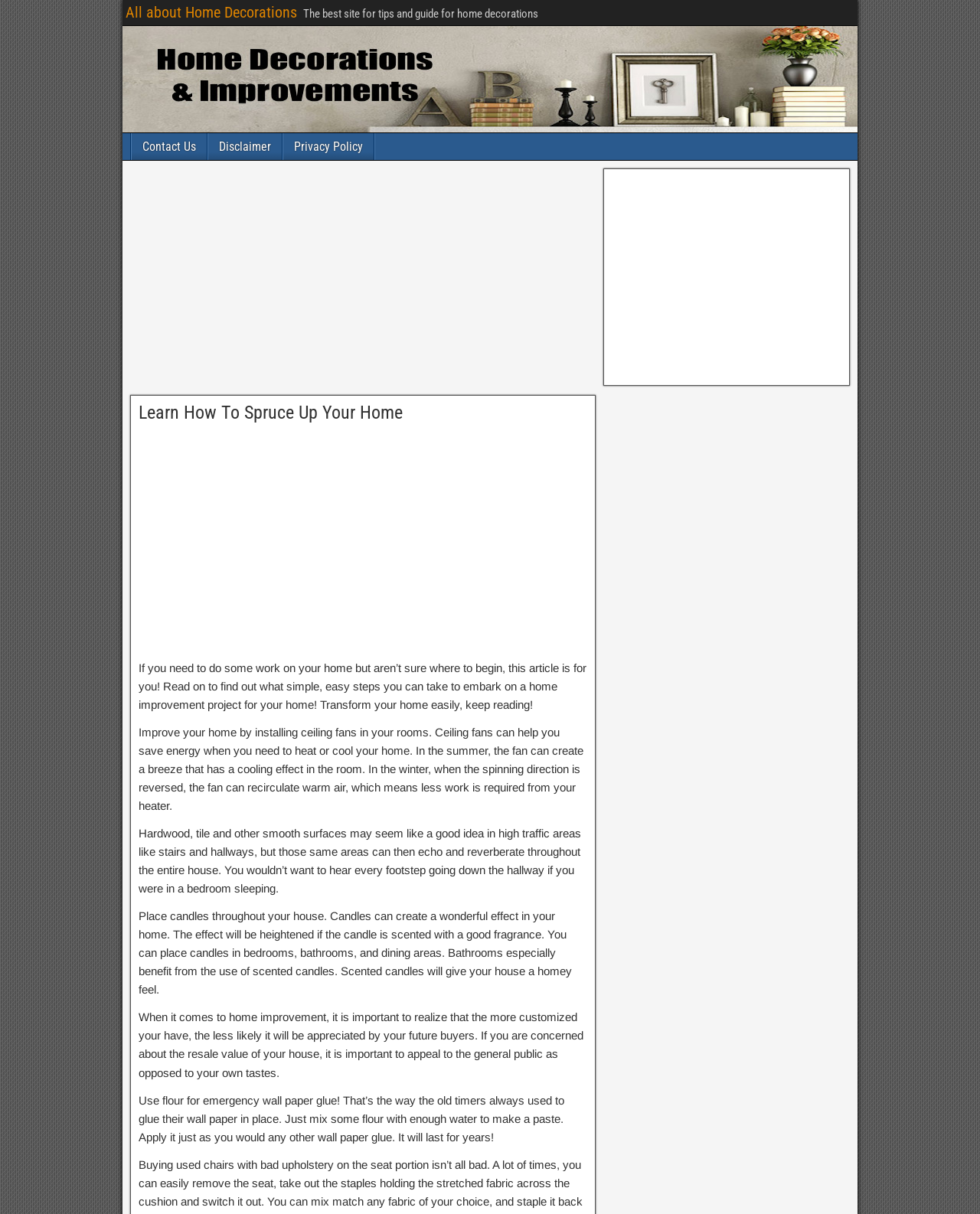Illustrate the webpage with a detailed description.

The webpage is about home decorations, with a focus on providing tips and guides for improving one's home. At the top, there is a heading that reads "All about Home Decorations" which is also a link. Below this, there is a brief description of the website, stating that it is the best site for tips and guides for home decorations.

On the left side, there is a main menu navigation bar with links to "Contact Us", "Disclaimer", and "Privacy Policy". Below this, there is a large section that takes up most of the page, containing several articles or guides related to home improvement. The first article has a heading that reads "Learn How To Spruce Up Your Home" and provides a brief introduction to getting started with home improvement projects.

The rest of the section is divided into several paragraphs, each providing a different tip or guide for improving one's home. These include installing ceiling fans, choosing the right flooring, and using candles to create a cozy atmosphere. There are also two advertisements, one above the articles and one on the right sidebar.

On the right sidebar, there is another advertisement, taking up most of the space. Overall, the webpage is focused on providing helpful information and guides for people looking to improve their homes, with a few advertisements scattered throughout.